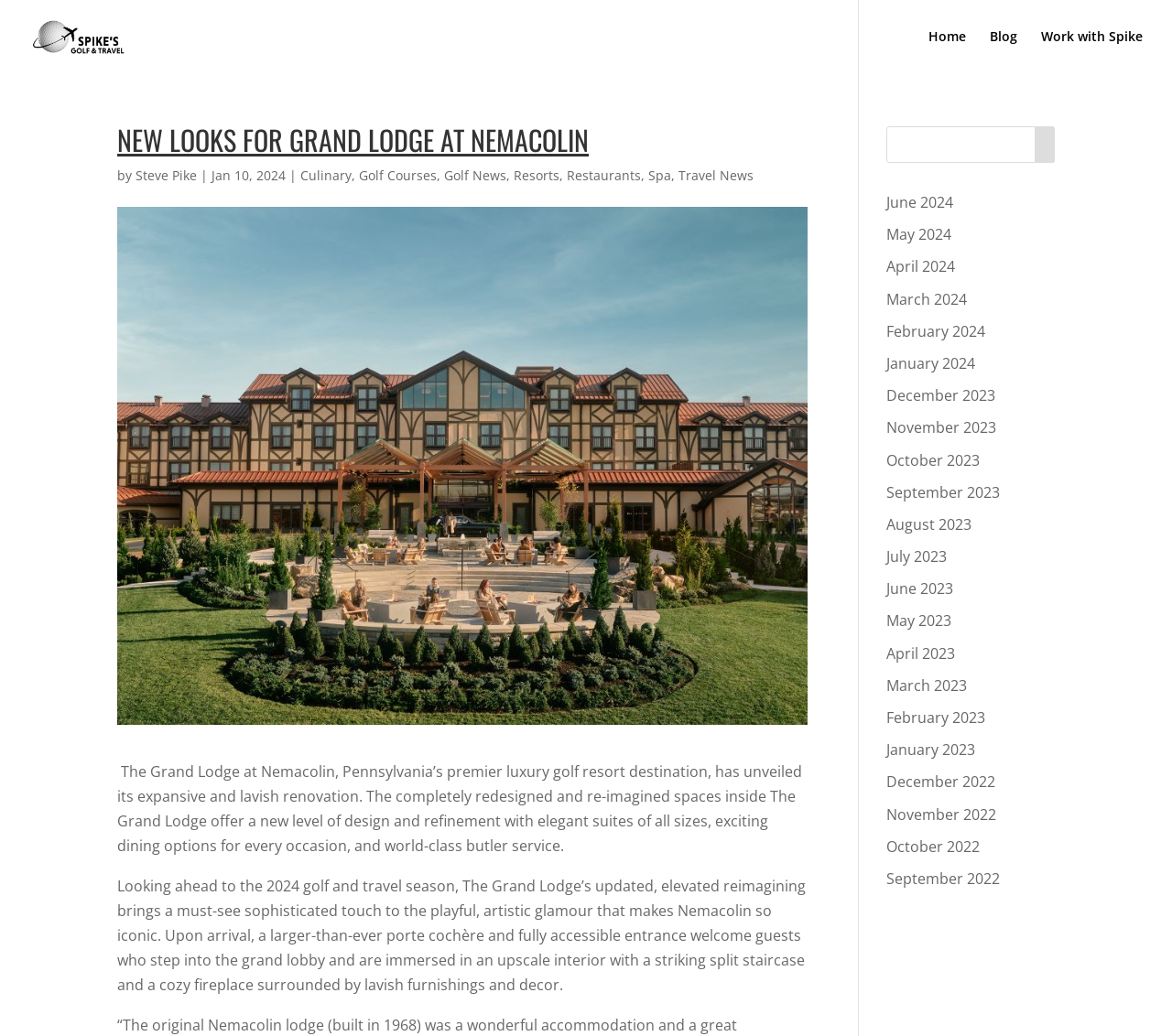Determine the bounding box for the UI element that matches this description: "name="s"".

[0.756, 0.122, 0.9, 0.157]